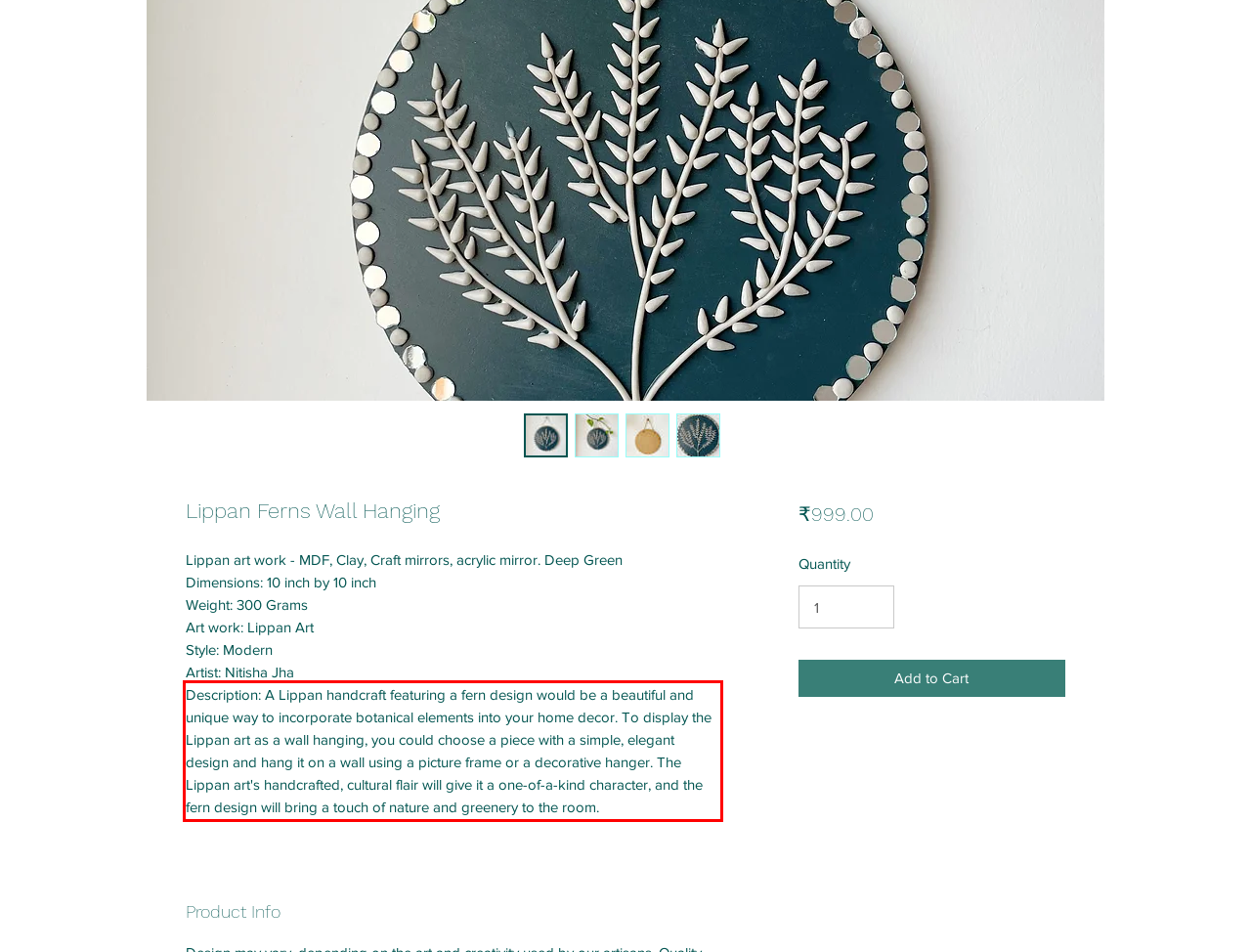You have a screenshot of a webpage with a UI element highlighted by a red bounding box. Use OCR to obtain the text within this highlighted area.

Description: A Lippan handcraft featuring a fern design would be a beautiful and unique way to incorporate botanical elements into your home decor. To display the Lippan art as a wall hanging, you could choose a piece with a simple, elegant design and hang it on a wall using a picture frame or a decorative hanger. The Lippan art's handcrafted, cultural flair will give it a one-of-a-kind character, and the fern design will bring a touch of nature and greenery to the room.